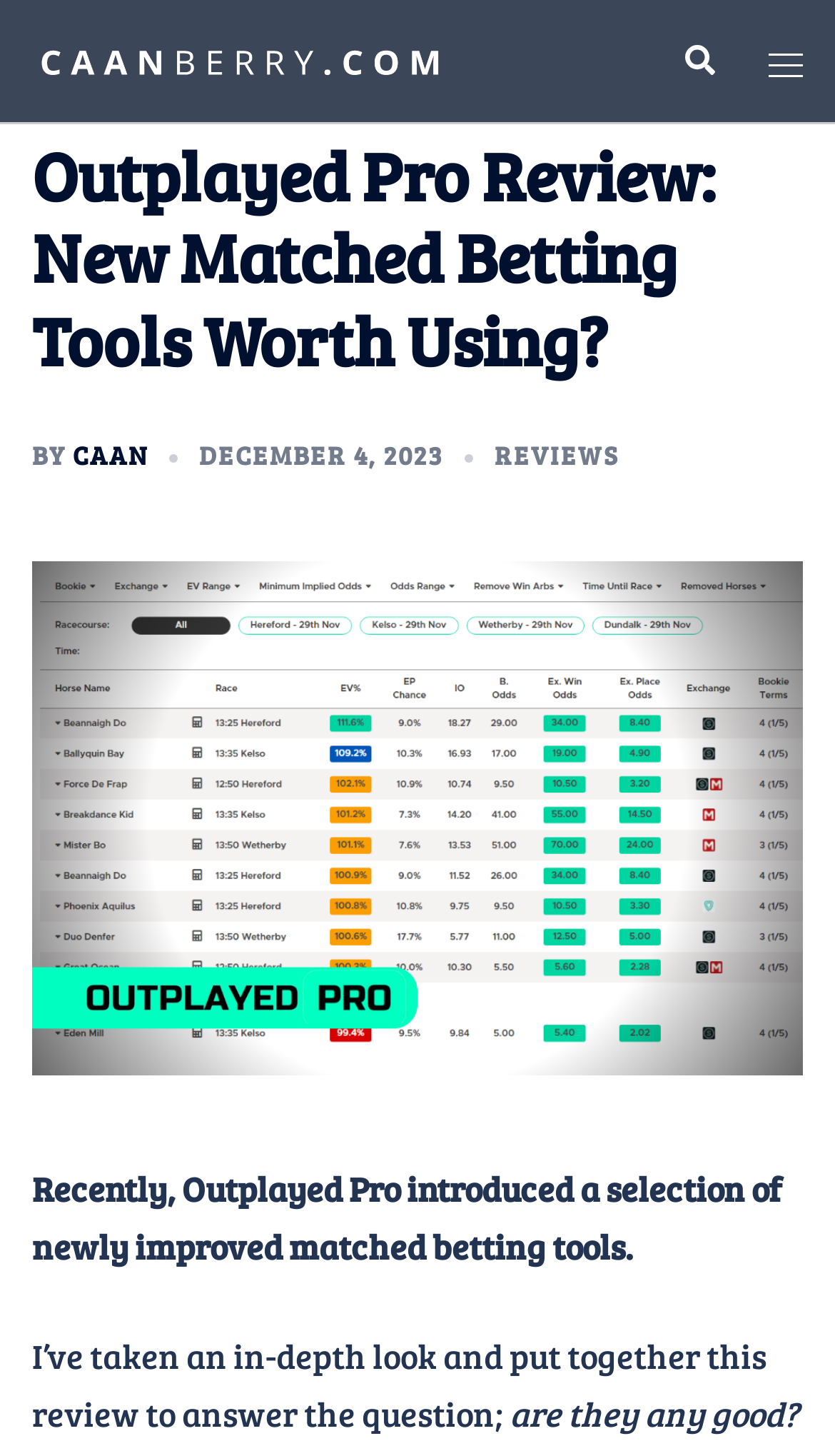What is the category of the review?
Look at the image and answer the question using a single word or phrase.

REVIEWS